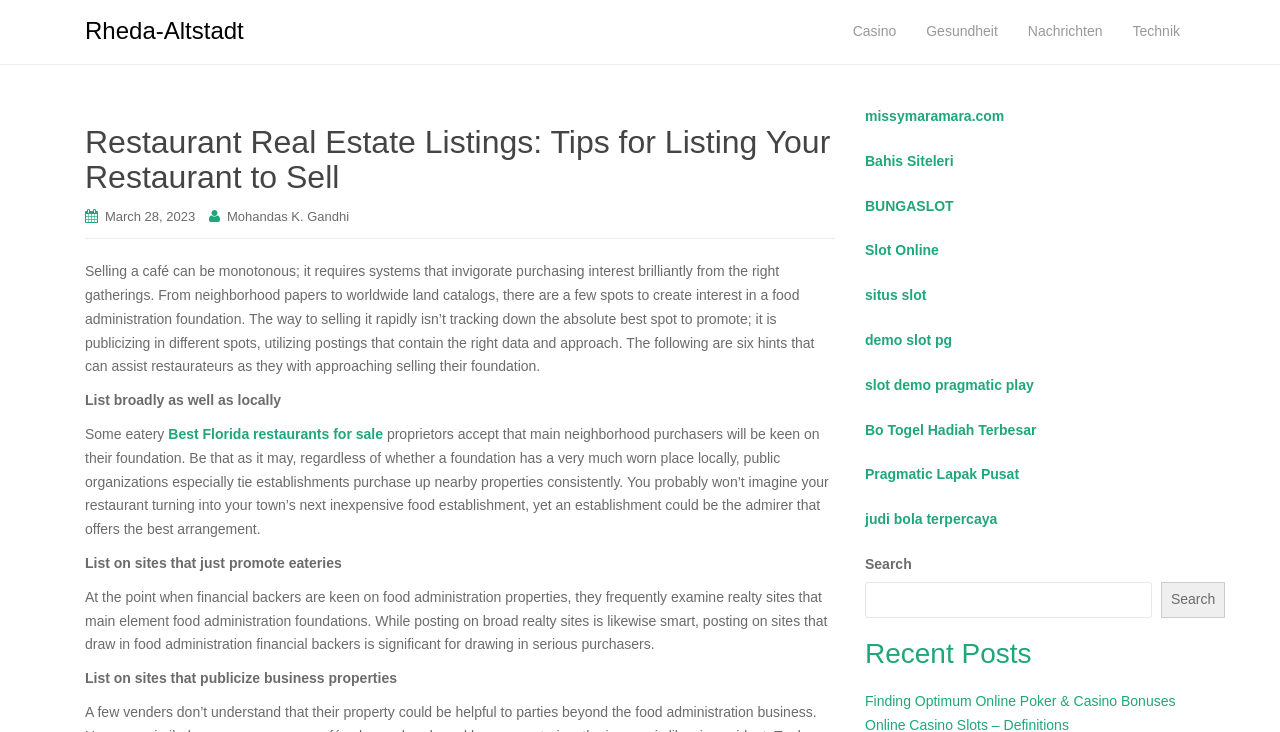Mark the bounding box of the element that matches the following description: "slot demo pragmatic play".

[0.676, 0.515, 0.808, 0.537]